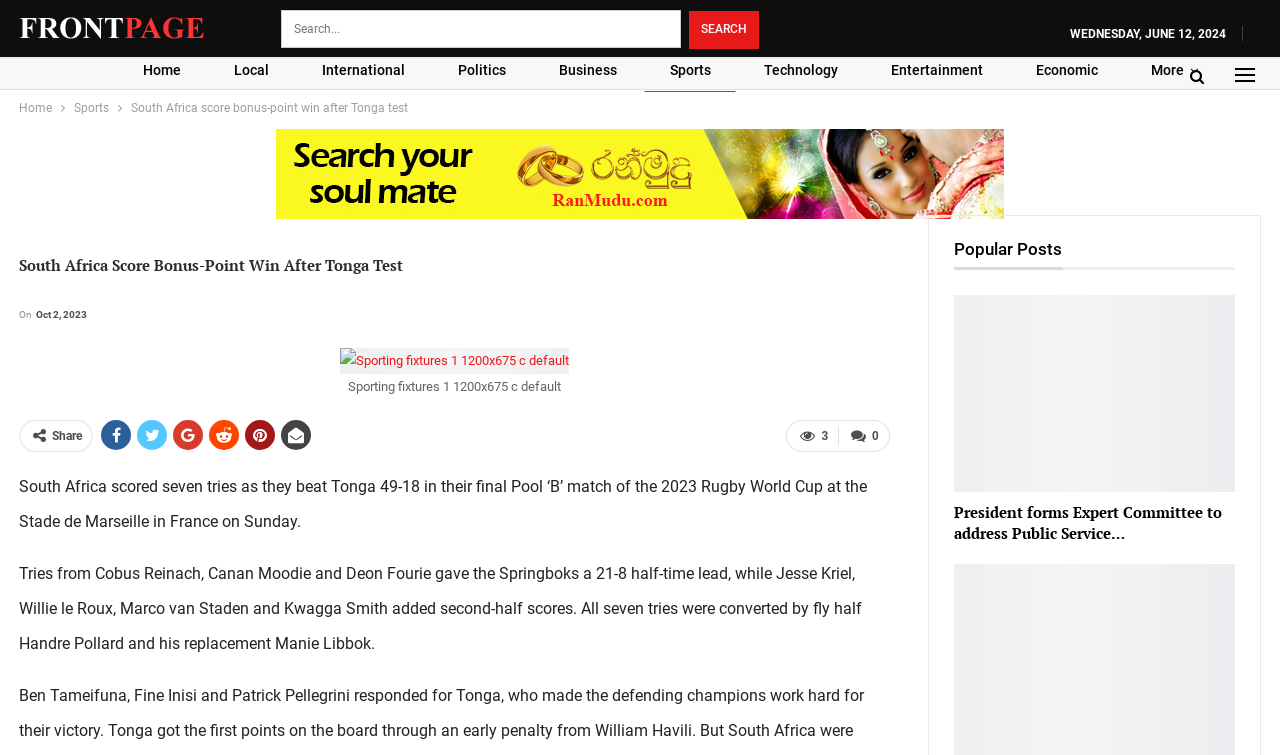How many tries did South Africa score?
Respond with a short answer, either a single word or a phrase, based on the image.

Seven